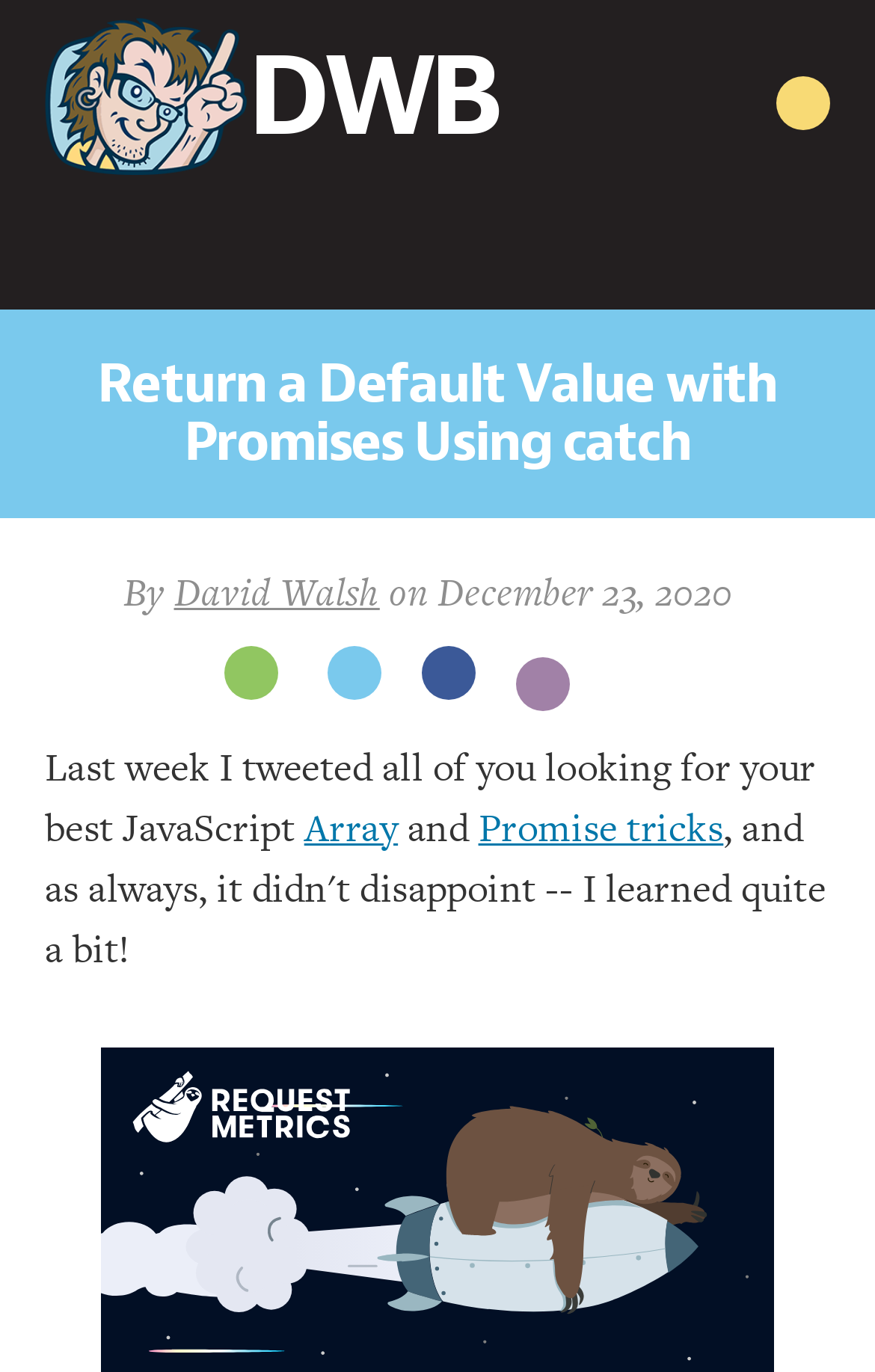When was the article published?
Answer with a single word or phrase by referring to the visual content.

December 23, 2020